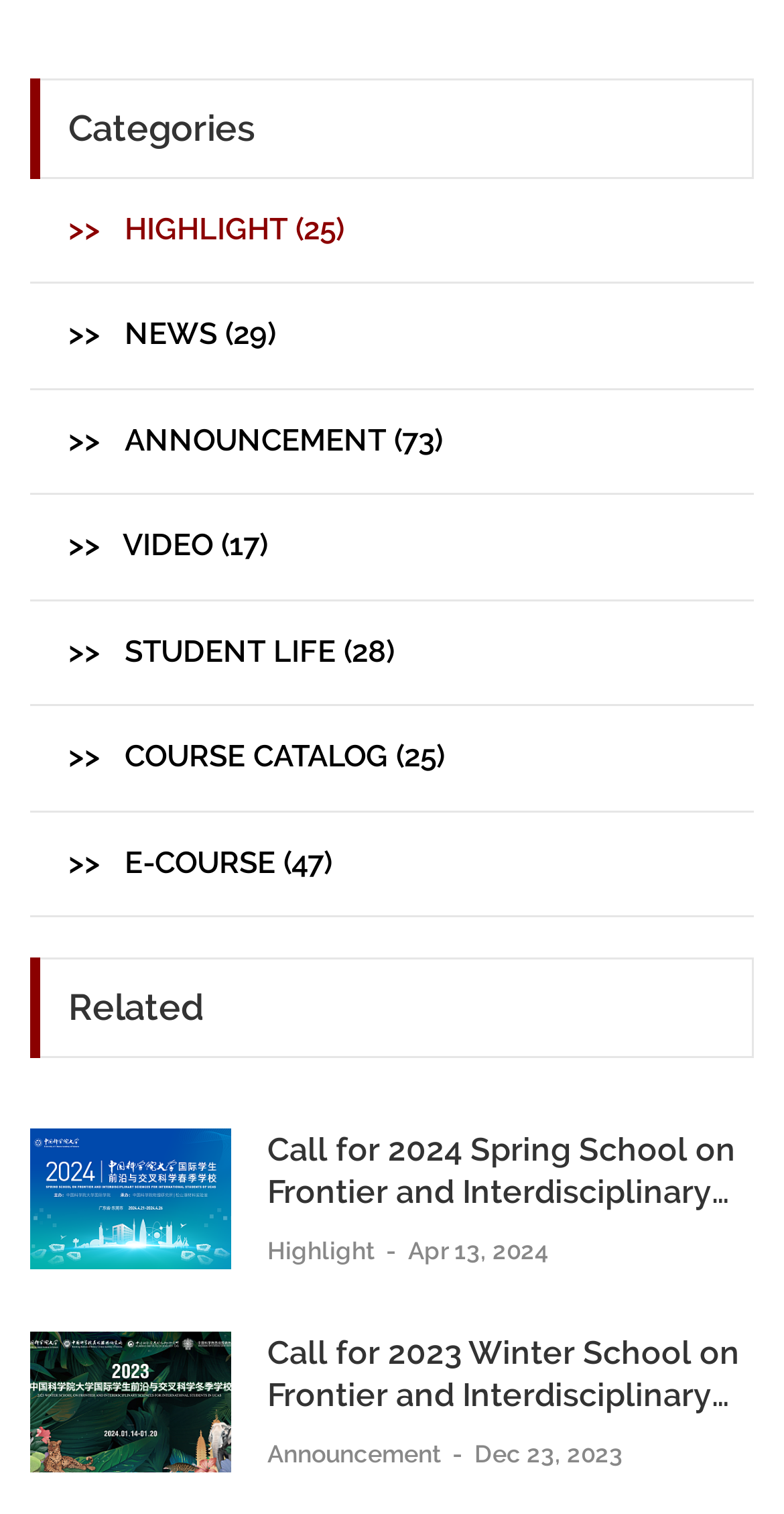Identify the bounding box coordinates of the region I need to click to complete this instruction: "View COURSE CATALOG".

[0.049, 0.466, 0.951, 0.535]